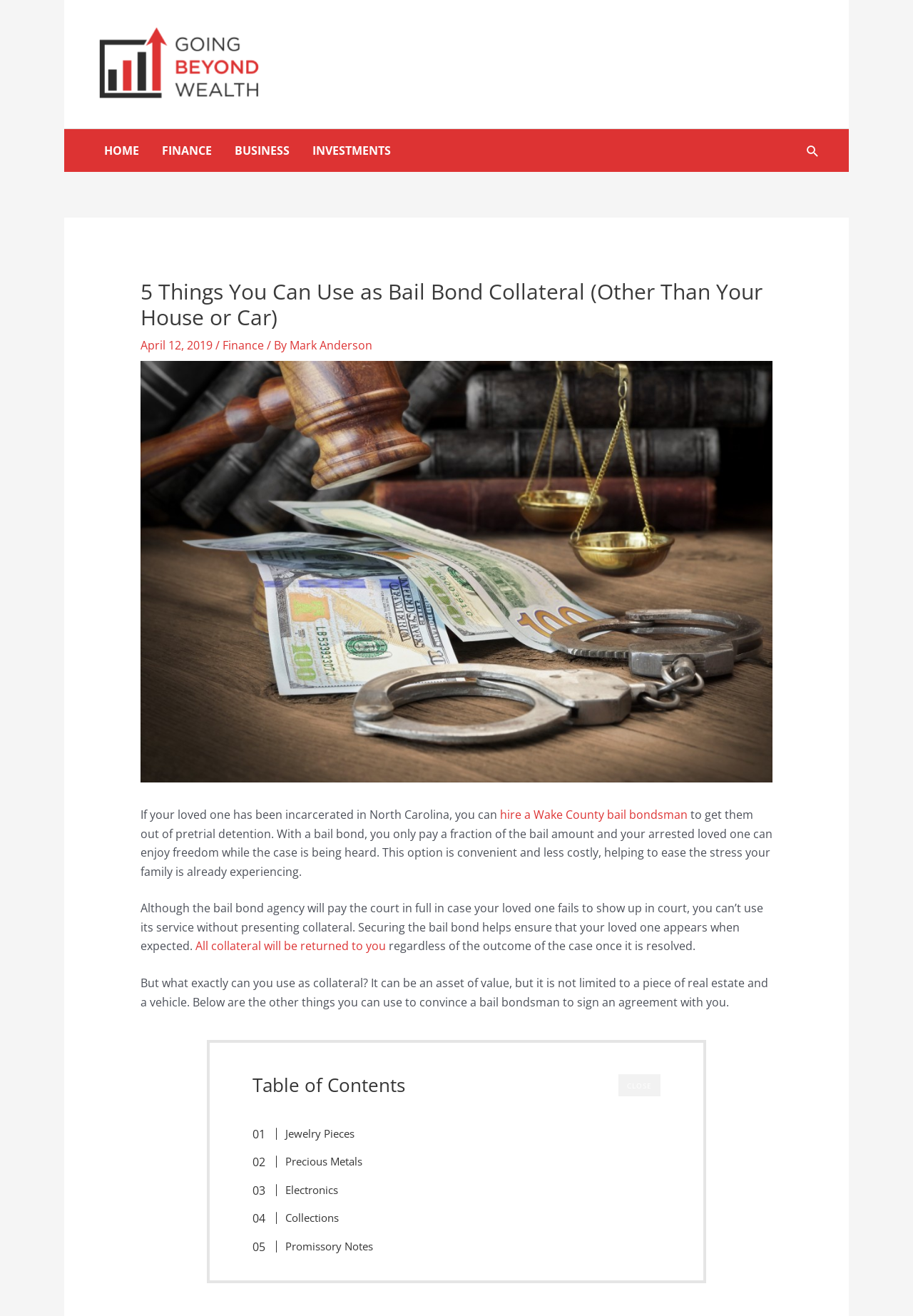What is the purpose of a bail bond?
Please interpret the details in the image and answer the question thoroughly.

The purpose of a bail bond is to get a loved one out of pretrial detention, as stated in the article, which allows the arrested person to enjoy freedom while the case is being heard, and it is a convenient and less costly option.